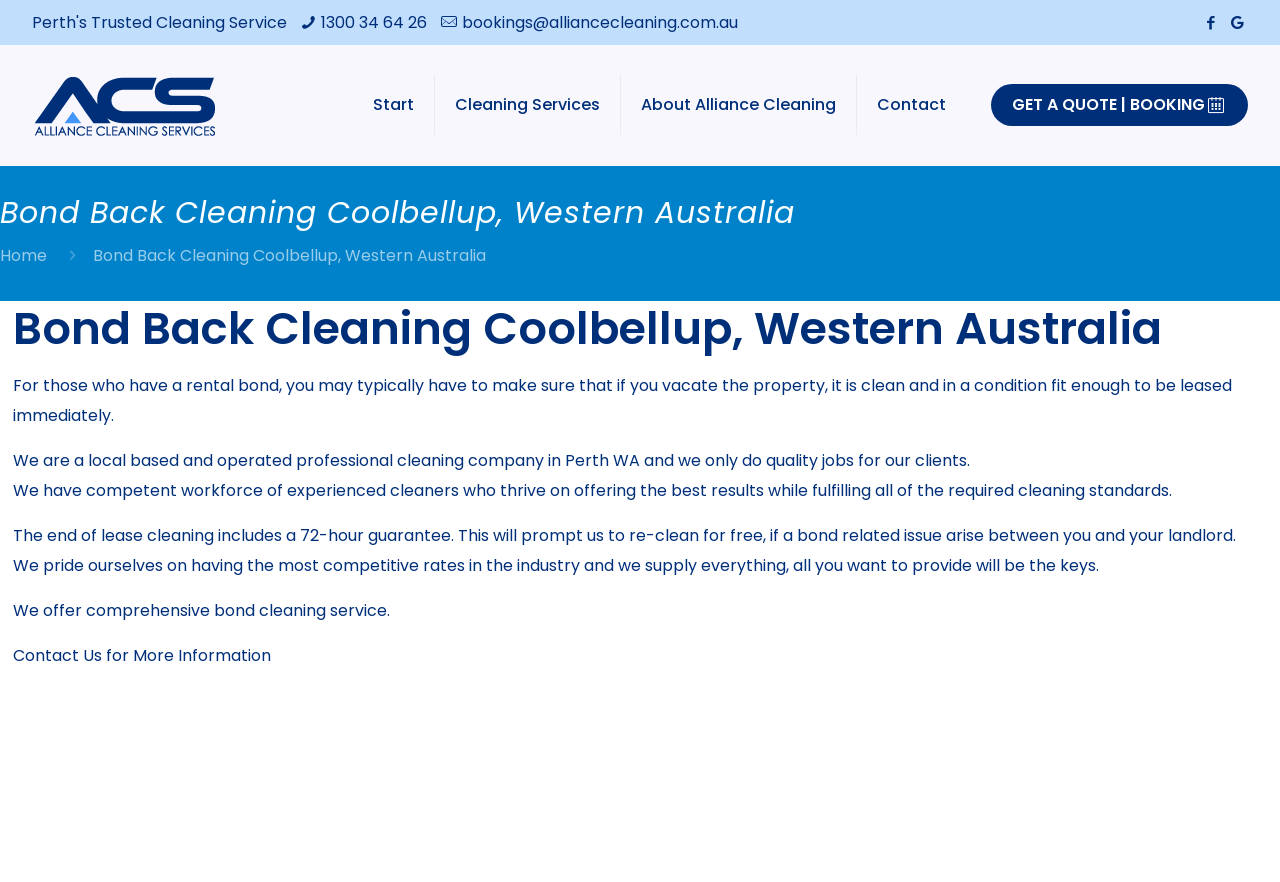Locate the bounding box coordinates of the area you need to click to fulfill this instruction: 'Call the company'. The coordinates must be in the form of four float numbers ranging from 0 to 1: [left, top, right, bottom].

[0.251, 0.012, 0.334, 0.039]